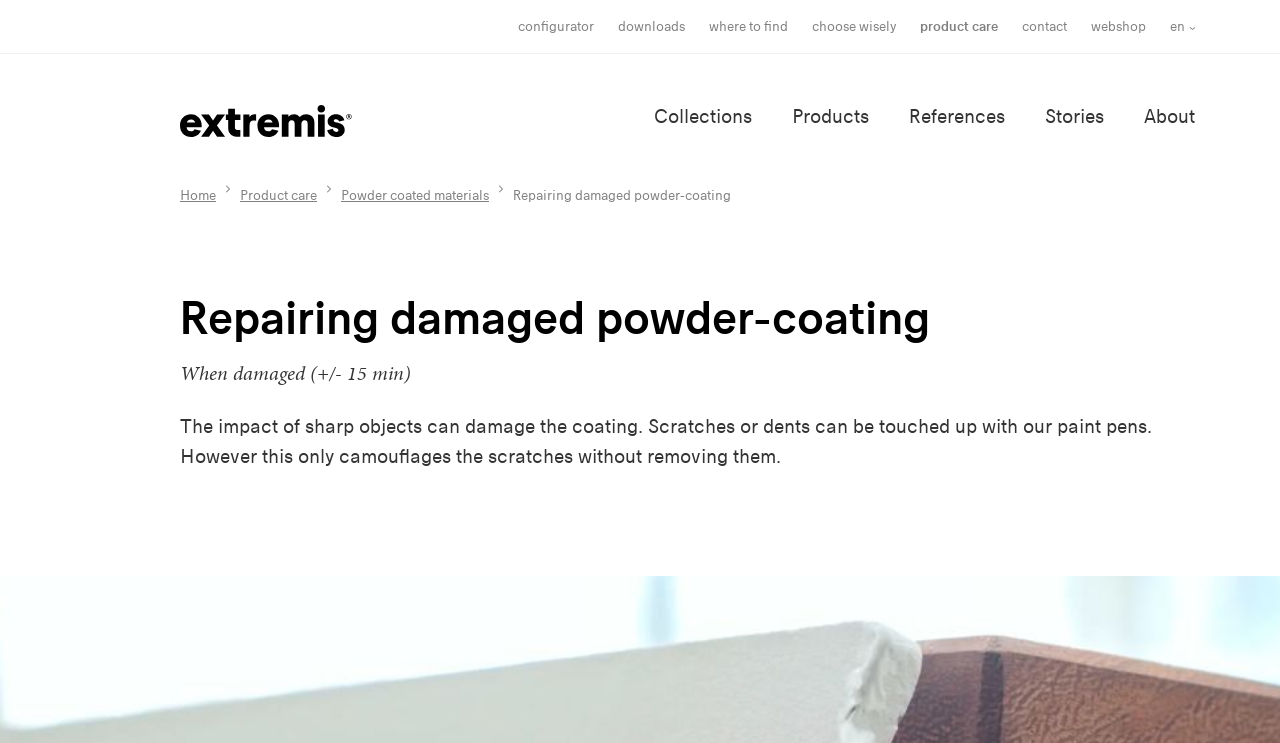Show the bounding box coordinates of the region that should be clicked to follow the instruction: "Select the English language."

[0.914, 0.022, 0.934, 0.05]